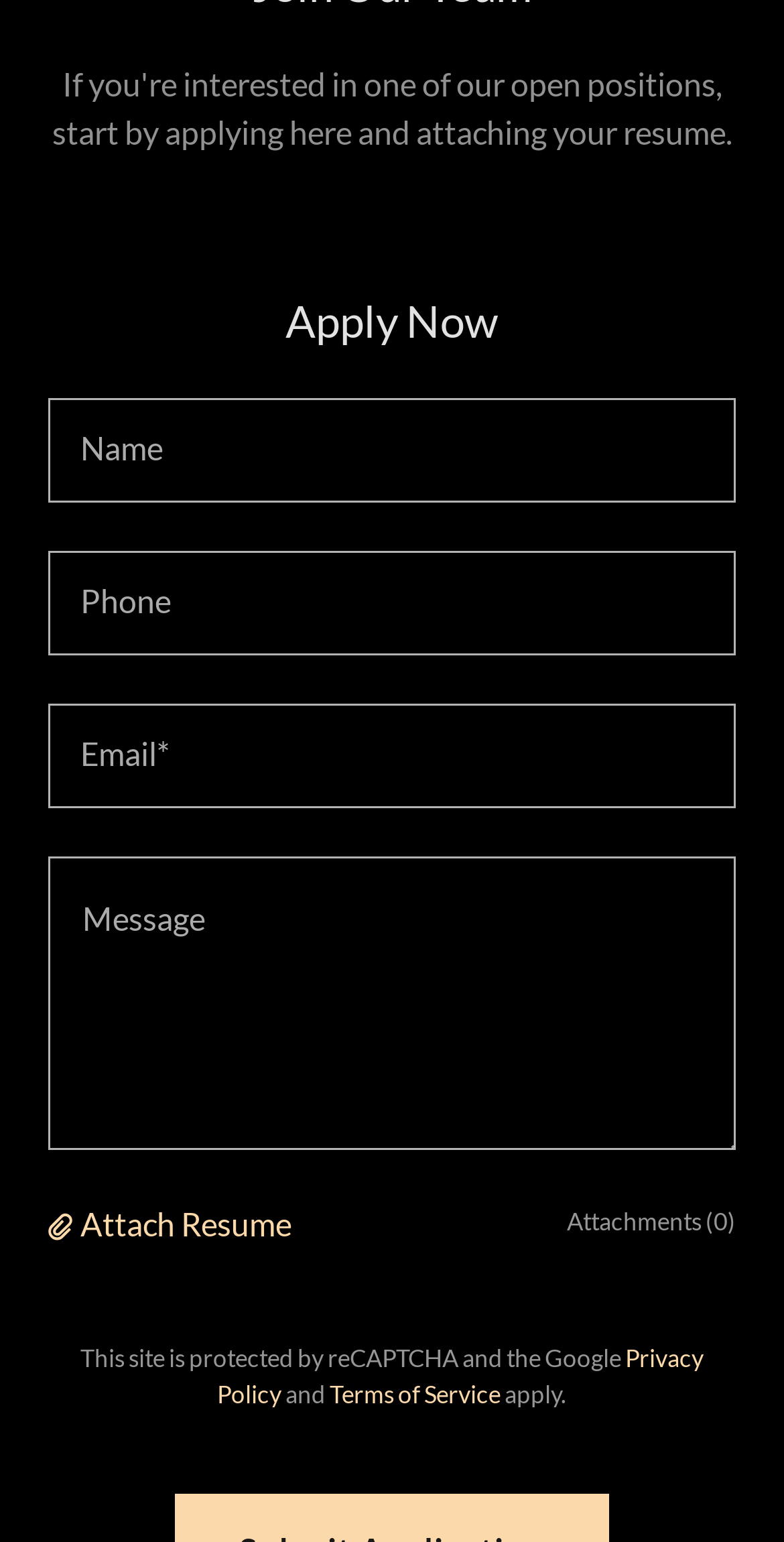Pinpoint the bounding box coordinates of the clickable element to carry out the following instruction: "Enter your name."

[0.062, 0.258, 0.938, 0.326]